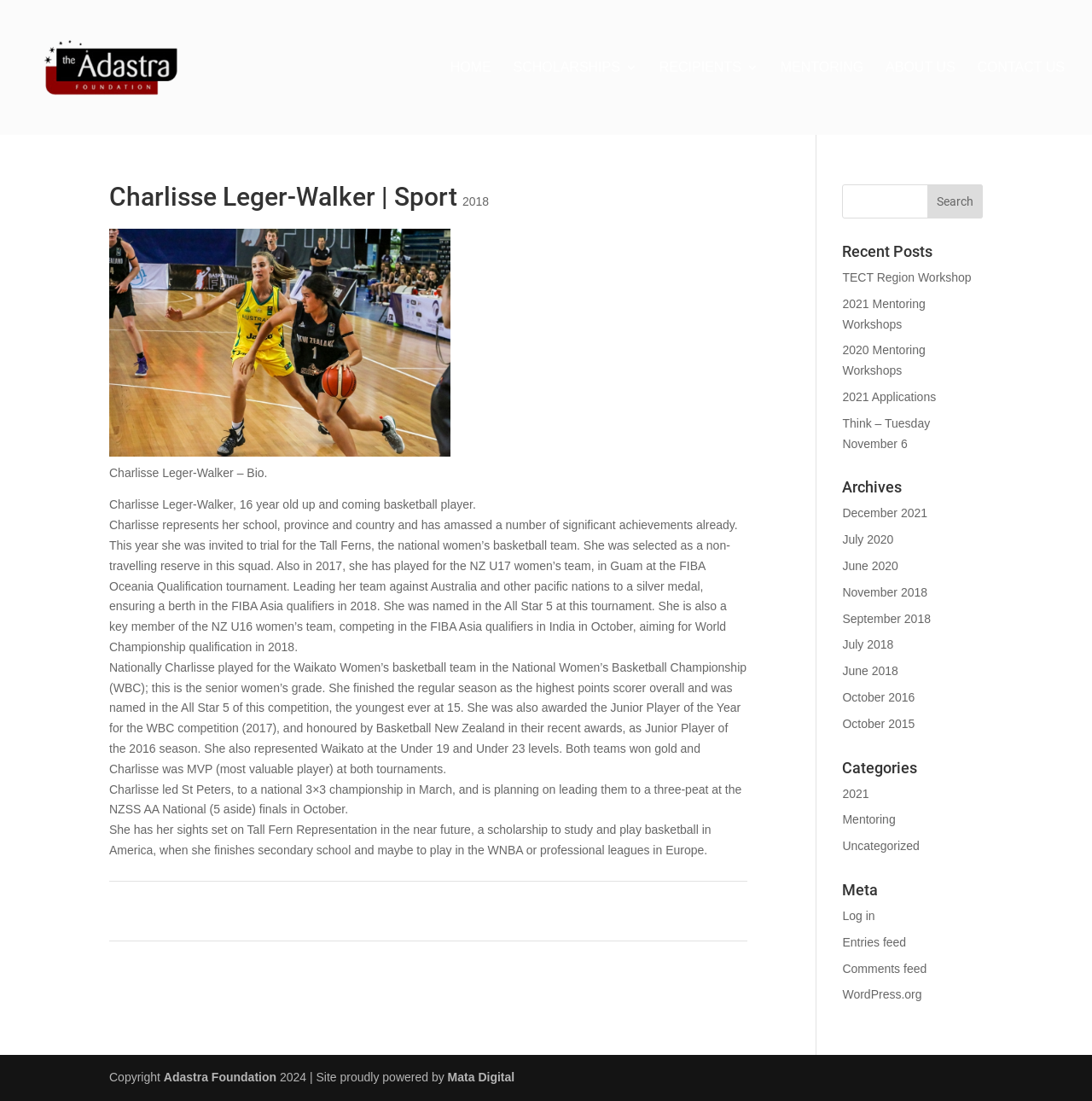Describe the entire webpage, focusing on both content and design.

The webpage is about Charlisse Leger-Walker, a 16-year-old basketball player. At the top of the page, there is a navigation menu with links to "HOME", "SCHOLARSHIPS 3", "RECIPIENTS 3", "MENTORING", "ABOUT US", and "CONTACT US". Below the navigation menu, there is an article section that takes up most of the page. 

In the article section, there is a heading that reads "Charlisse Leger-Walker | Sport" and an image of Charlisse Leger-Walker. Below the heading and image, there is a brief bio that describes Charlisse as an up-and-coming basketball player who represents her school, province, and country. 

The bio is followed by a detailed description of Charlisse's achievements, including her selection as a non-traveling reserve for the Tall Ferns, her participation in the FIBA Oceania Qualification tournament, and her awards and recognition in the National Women's Basketball Championship. 

On the right side of the page, there is a search bar with a "Search" button. Below the search bar, there are links to "Recent Posts", including "TECT Region Workshop", "2021 Mentoring Workshops", and others. 

Further down the page, there are links to "Archives" organized by month and year, and links to "Categories" such as "2021", "Mentoring", and "Uncategorized". There is also a "Meta" section with links to "Log in", "Entries feed", and "Comments feed". 

At the very bottom of the page, there is a footer section with copyright information, a mention of the Adastra Foundation, and a link to "Mata Digital", the site's developer.